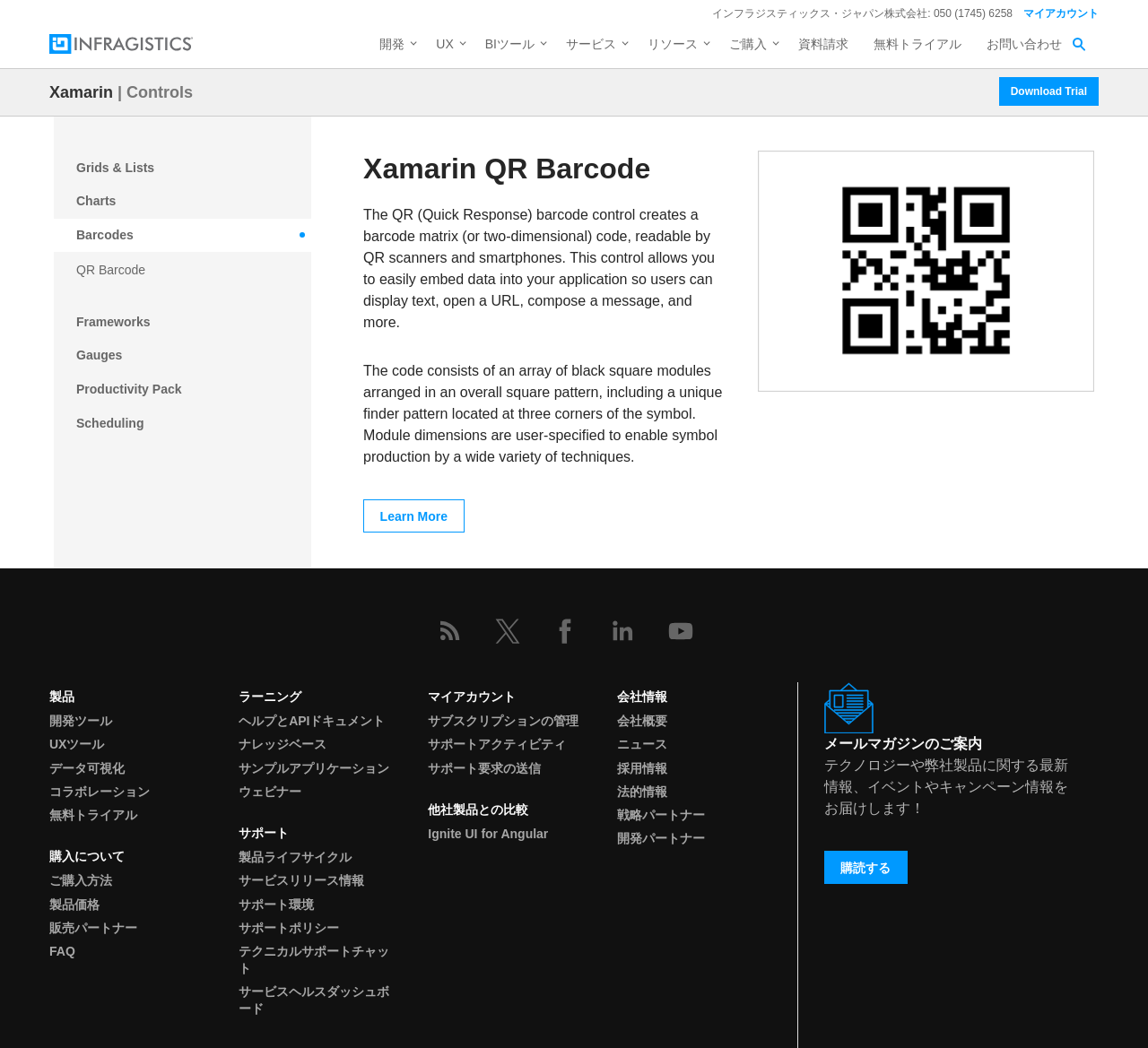Answer the following inquiry with a single word or phrase:
What is the purpose of the QR barcode control?

To create a barcode matrix code